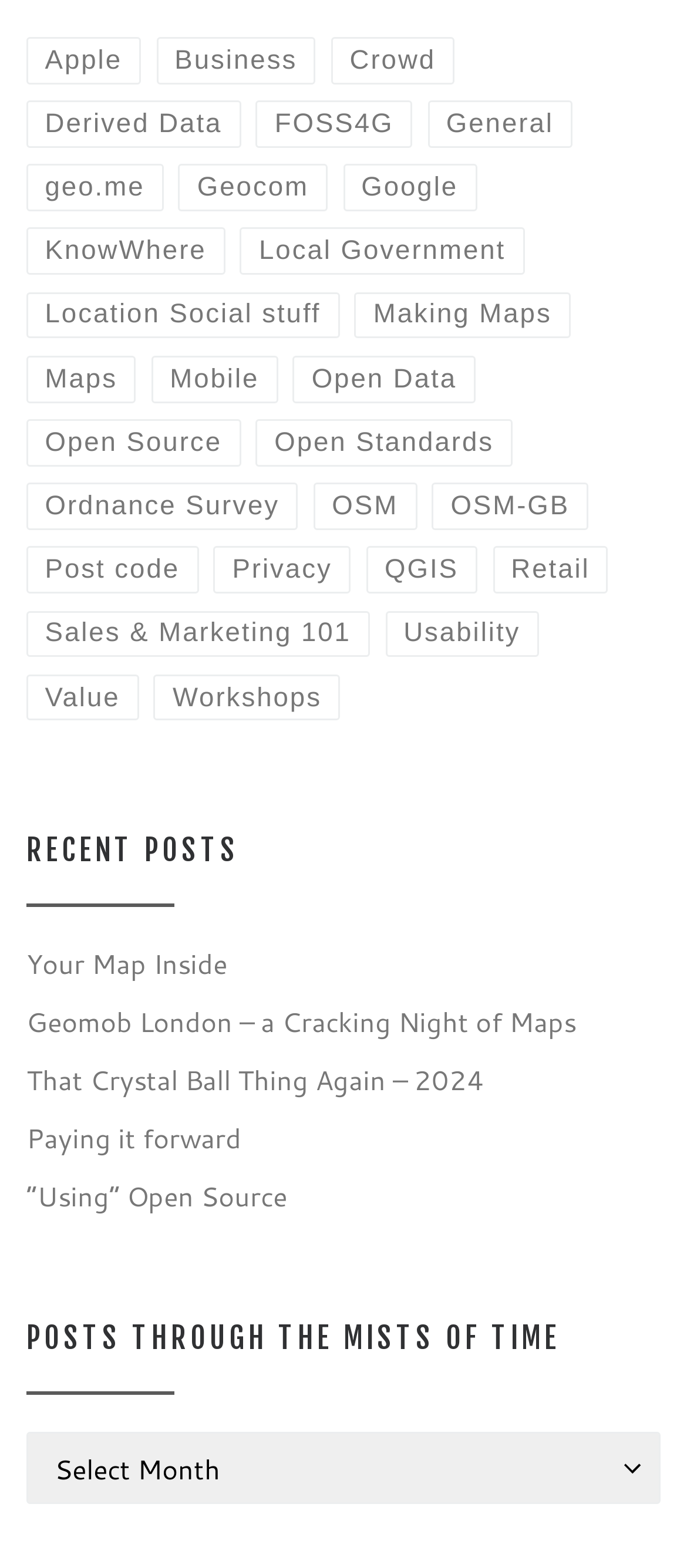What is the purpose of the combobox 'Posts through the mists of time'?
Refer to the image and answer the question using a single word or phrase.

Filtering posts